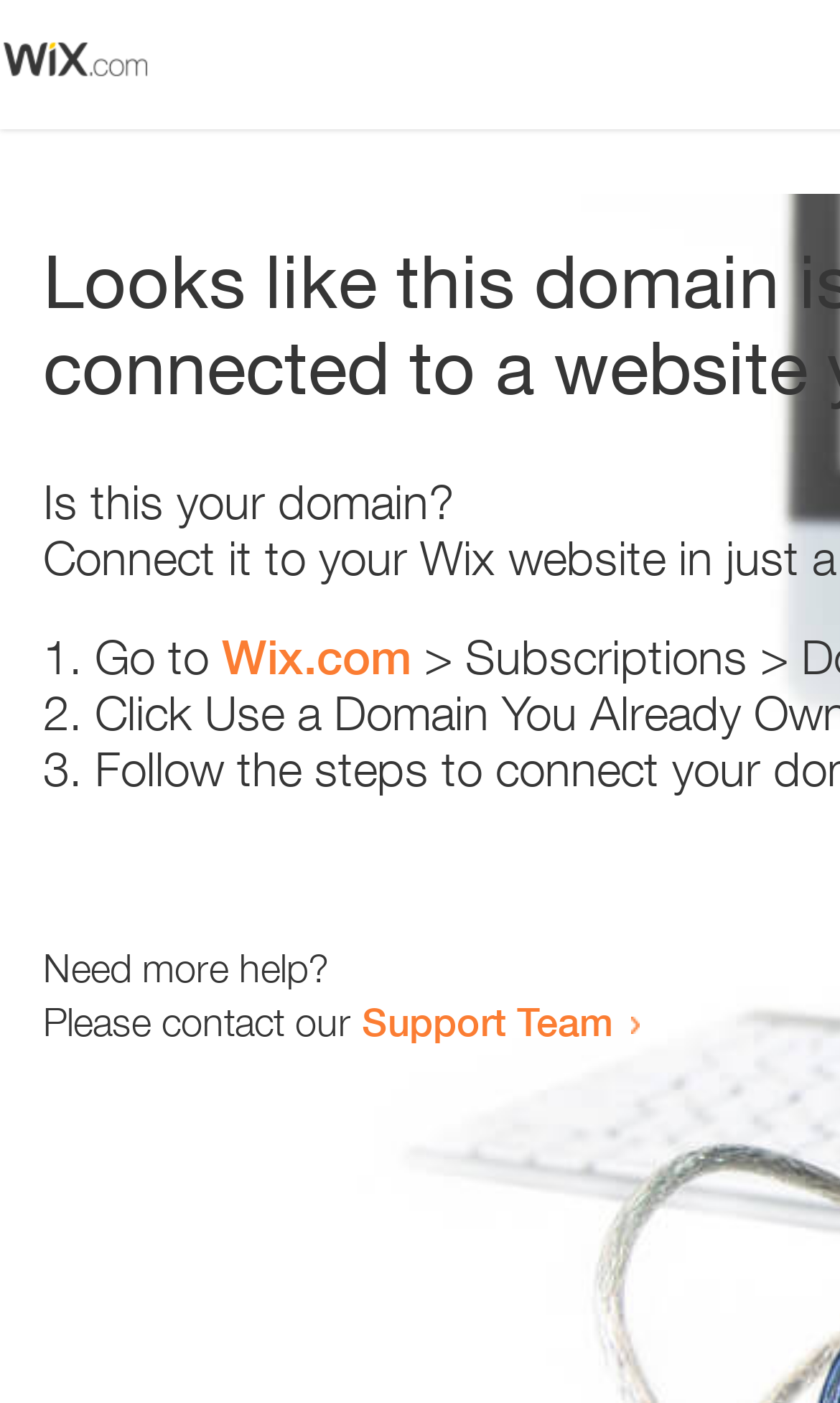Describe all the visual and textual components of the webpage comprehensively.

The webpage appears to be an error page, with a small image at the top left corner. Below the image, there is a heading that reads "Is this your domain?" centered on the page. 

Underneath the heading, there is a numbered list with three items. The first item starts with "1." and is followed by the text "Go to" and a link to "Wix.com". The second item starts with "2." and the third item starts with "3.", but their contents are not specified. 

At the bottom of the page, there is a section that provides additional help options. It starts with the text "Need more help?" and is followed by a sentence that reads "Please contact our". This sentence is completed with a link to the "Support Team".